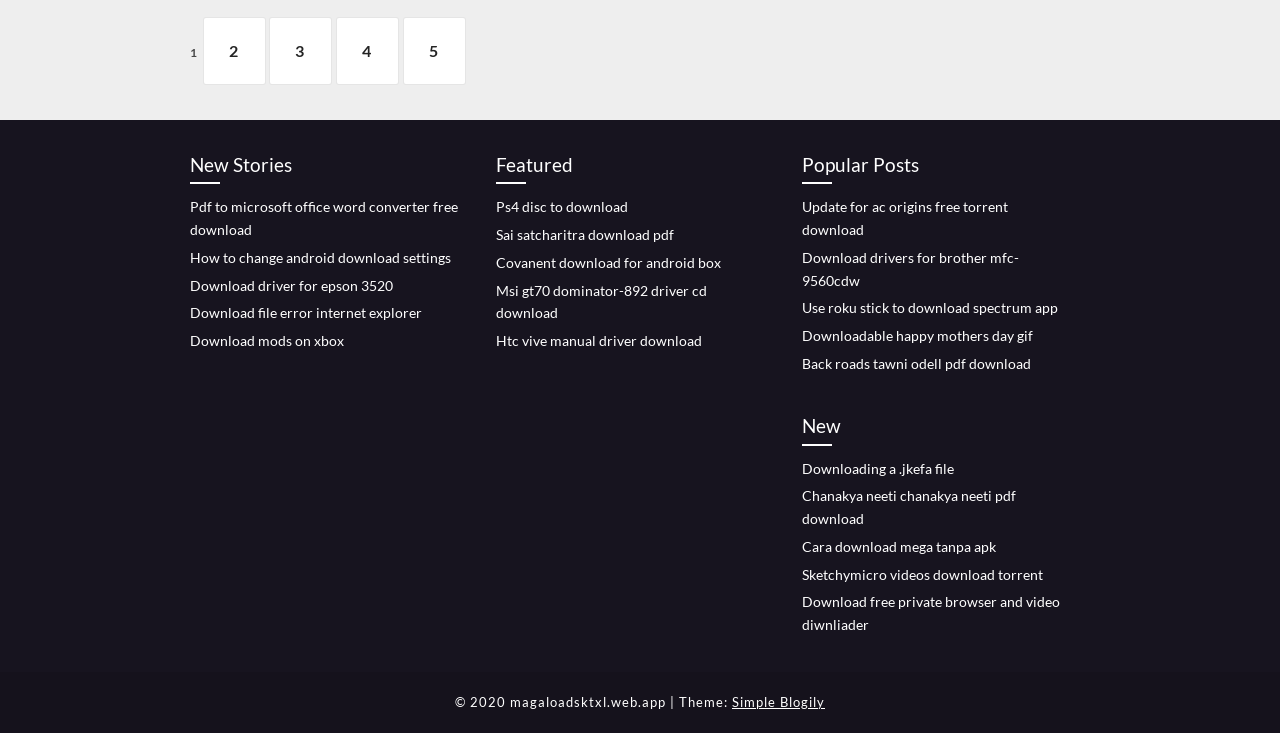Locate the bounding box coordinates of the area that needs to be clicked to fulfill the following instruction: "Switch to 'Simple Blogily' theme". The coordinates should be in the format of four float numbers between 0 and 1, namely [left, top, right, bottom].

[0.572, 0.946, 0.645, 0.968]